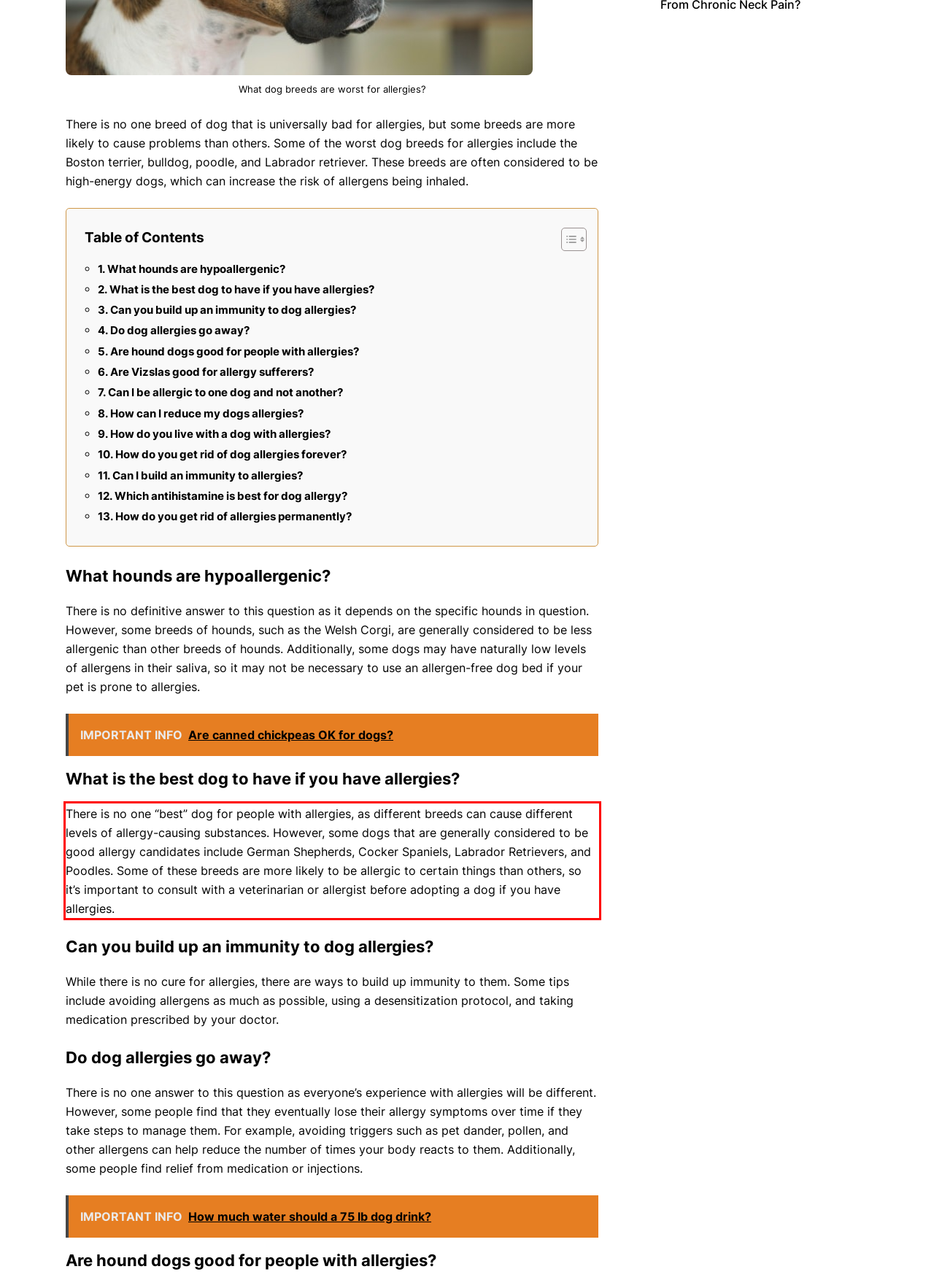Given the screenshot of a webpage, identify the red rectangle bounding box and recognize the text content inside it, generating the extracted text.

There is no one “best” dog for people with allergies, as different breeds can cause different levels of allergy-causing substances. However, some dogs that are generally considered to be good allergy candidates include German Shepherds, Cocker Spaniels, Labrador Retrievers, and Poodles. Some of these breeds are more likely to be allergic to certain things than others, so it’s important to consult with a veterinarian or allergist before adopting a dog if you have allergies.